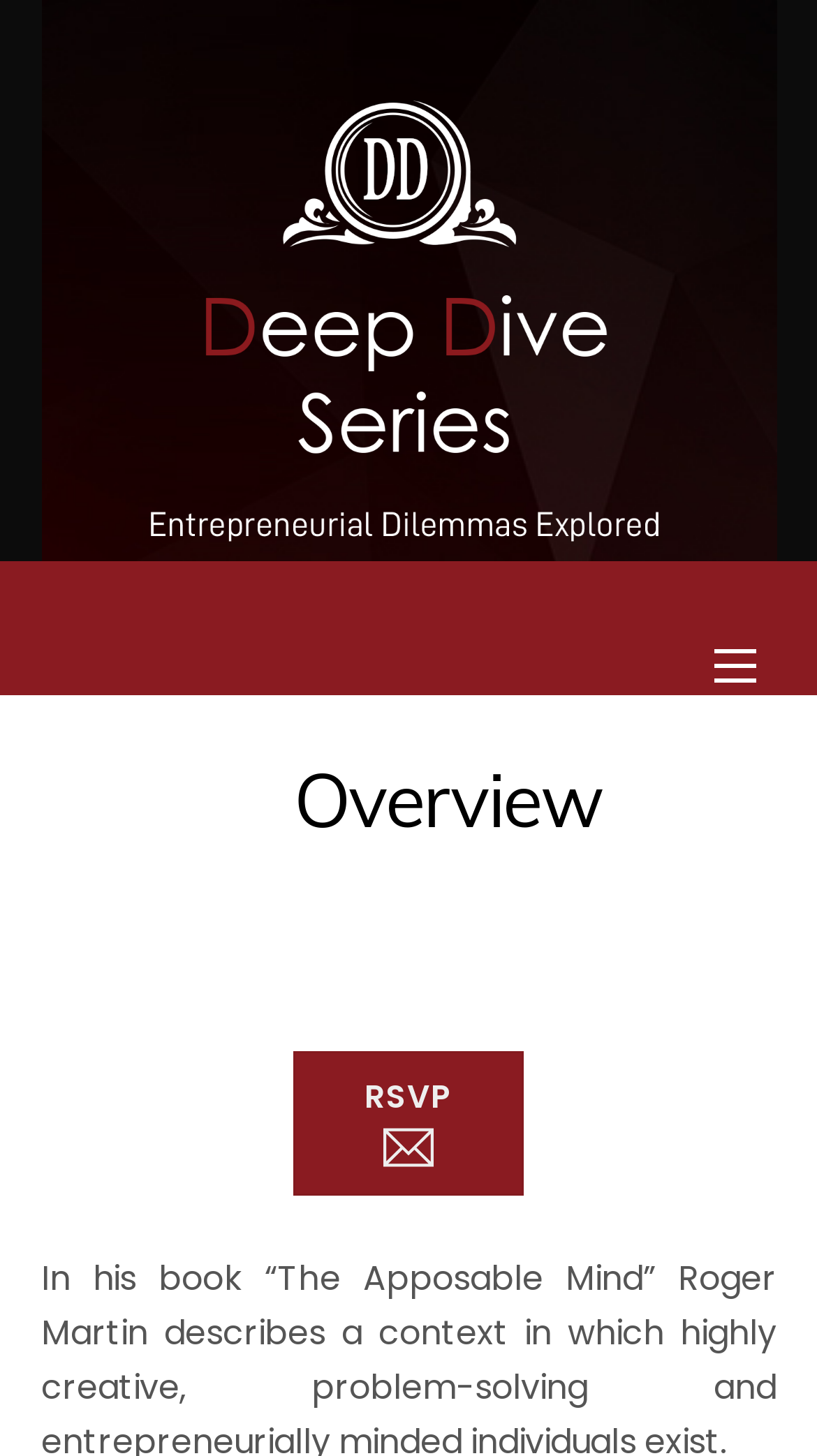What is the purpose of the iframe?
Using the image, give a concise answer in the form of a single word or short phrase.

Unknown